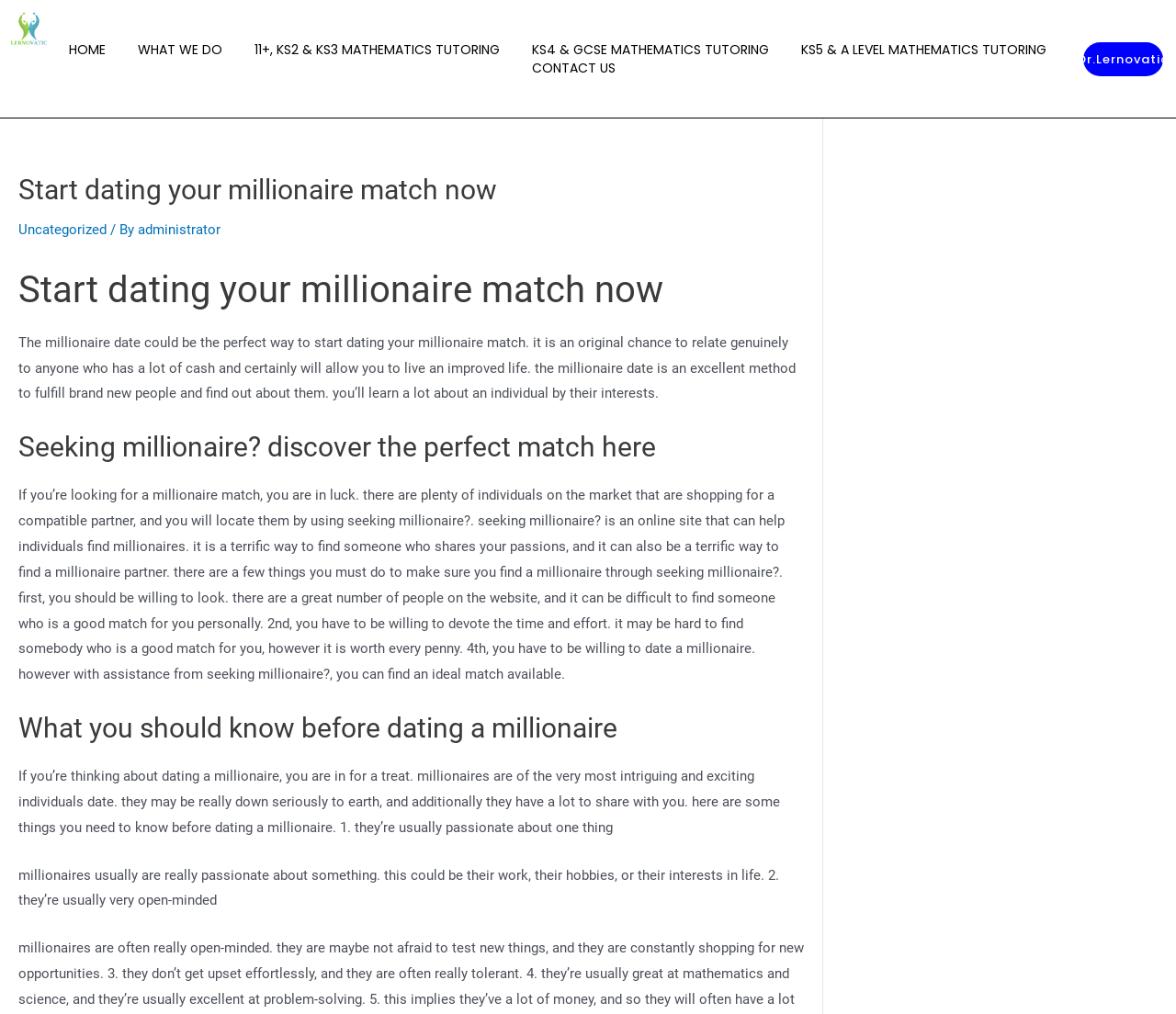What is the last heading on the webpage?
Please answer the question with as much detail as possible using the screenshot.

The last heading on the webpage is 'What you should know before dating a millionaire', which is followed by a paragraph that provides tips and insights for individuals who are interested in dating a millionaire.